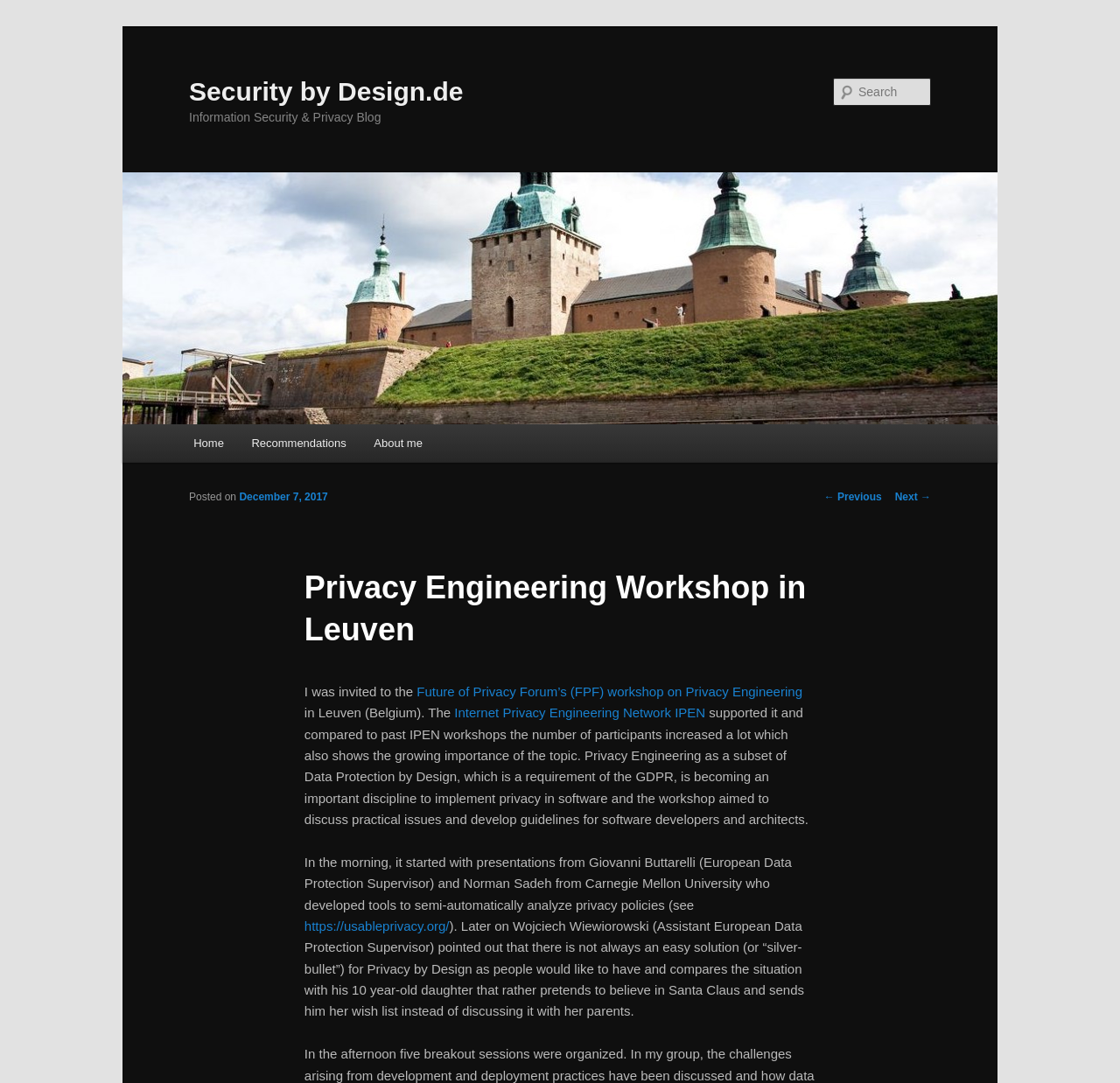Create a full and detailed caption for the entire webpage.

The webpage is a blog post about a privacy engineering workshop in Leuven, Belgium. At the top, there is a link to skip to the primary content, followed by a heading that reads "Security by Design.de" and a link to the same title. Below this, there is another heading that says "Information Security & Privacy Blog". 

On the top right, there is a search bar with a label "Search" and a textbox to input search queries. 

The main content of the page is divided into sections. On the left, there is a menu with links to "Home", "Recommendations", and "About me". 

The main article starts with a heading "Privacy Engineering Workshop in Leuven" and is followed by a paragraph of text that describes the workshop. The text is divided into several sections, with links to external resources and specific dates. The article discusses the topics covered during the workshop, including presentations from notable speakers and the importance of privacy engineering in software development. 

At the bottom of the page, there are links to navigate to previous and next posts.